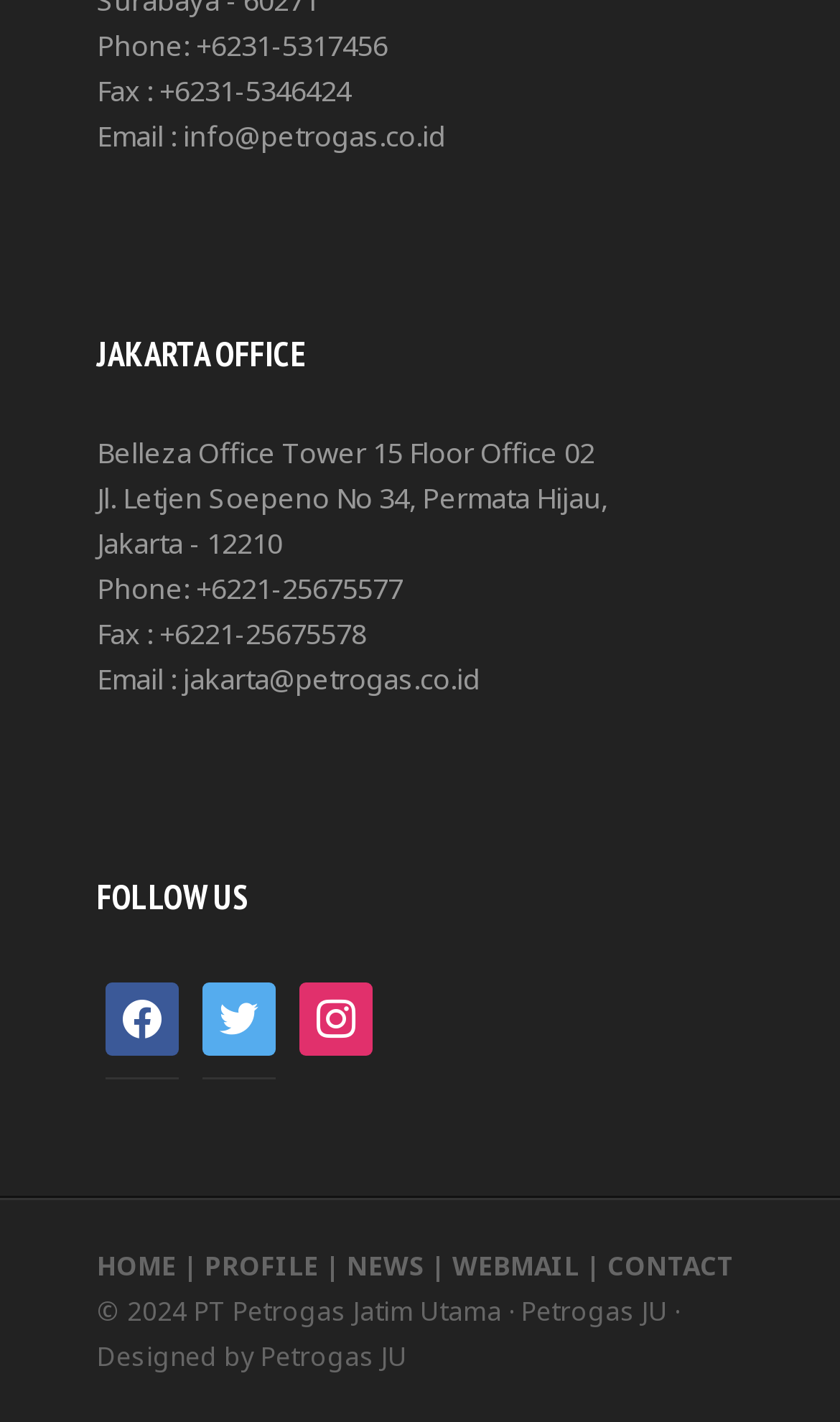Give a one-word or short phrase answer to the question: 
What is the copyright year of the webpage?

2024